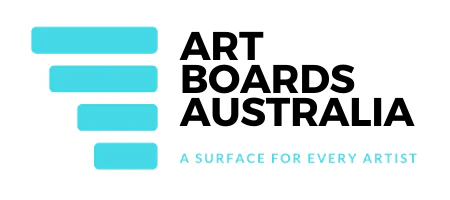What is the tagline of 'Art Boards Australia'?
Using the visual information, answer the question in a single word or phrase.

A SURFACE FOR EVERY ARTIST